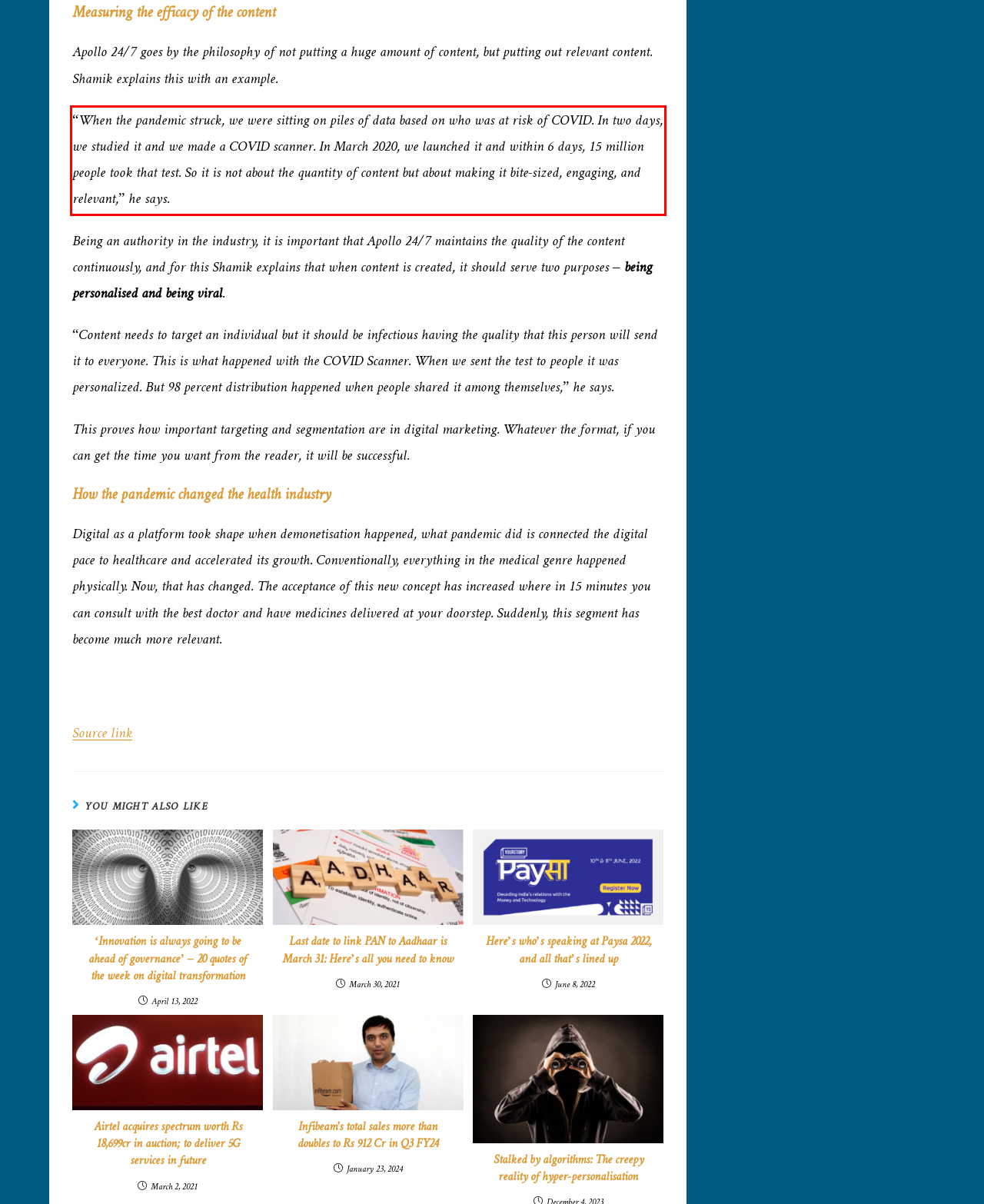Analyze the webpage screenshot and use OCR to recognize the text content in the red bounding box.

“When the pandemic struck, we were sitting on piles of data based on who was at risk of COVID. In two days, we studied it and we made a COVID scanner. In March 2020, we launched it and within 6 days, 15 million people took that test. So it is not about the quantity of content but about making it bite-sized, engaging, and relevant,” he says.